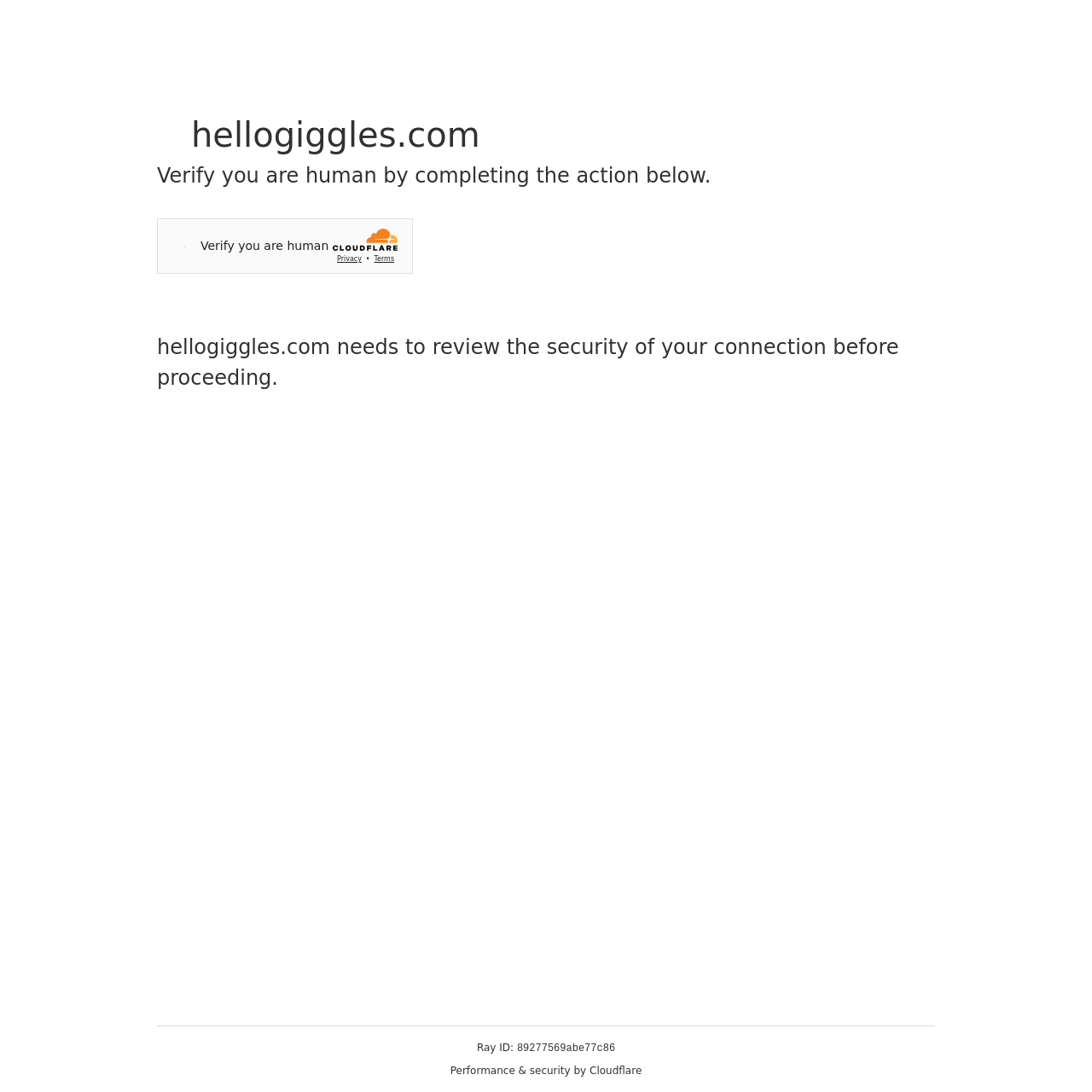What is the purpose of the iframe?
Provide a concise answer using a single word or phrase based on the image.

security challenge